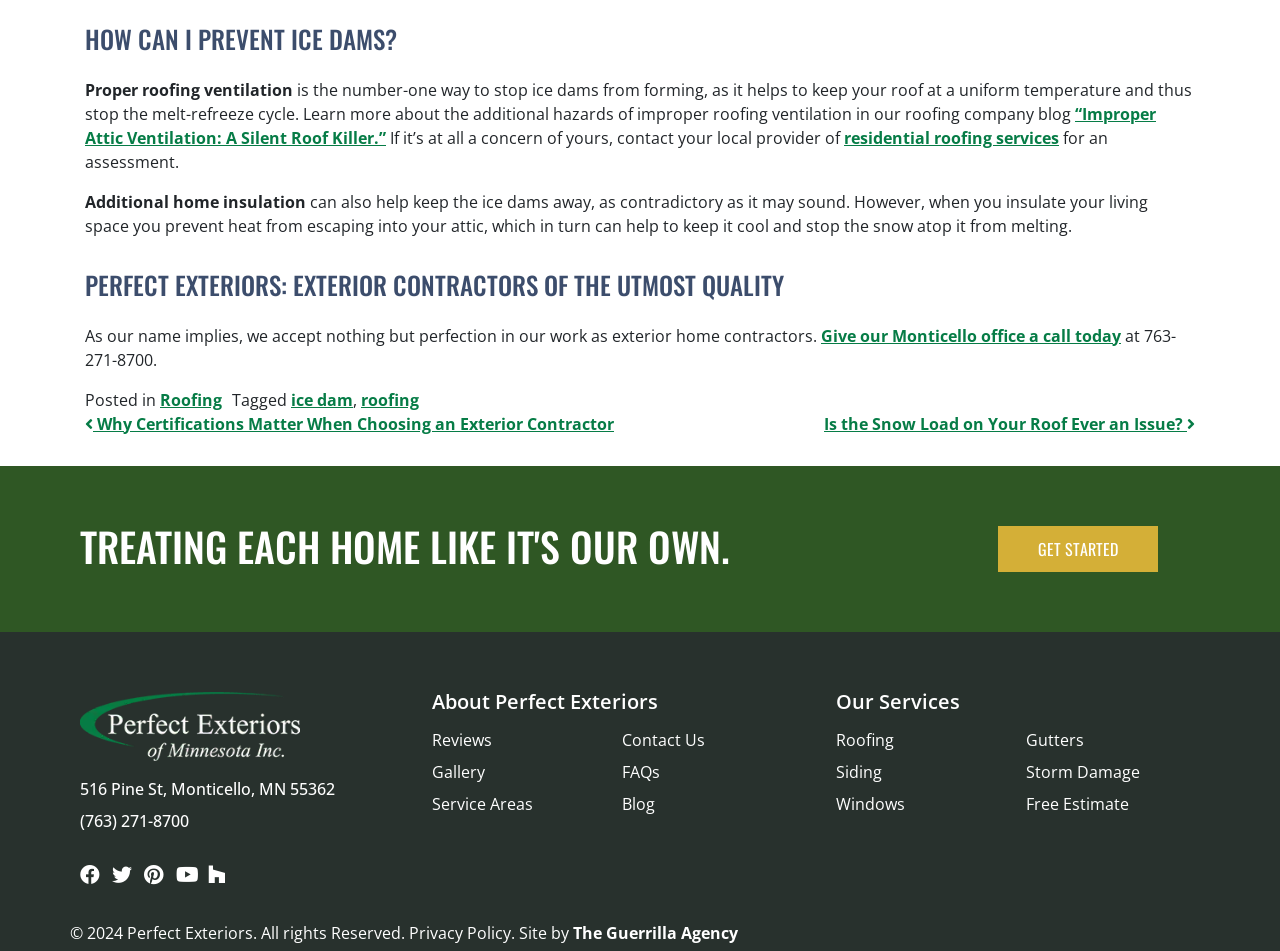Please give a succinct answer using a single word or phrase:
What is the main topic of this webpage?

Ice dams and roofing